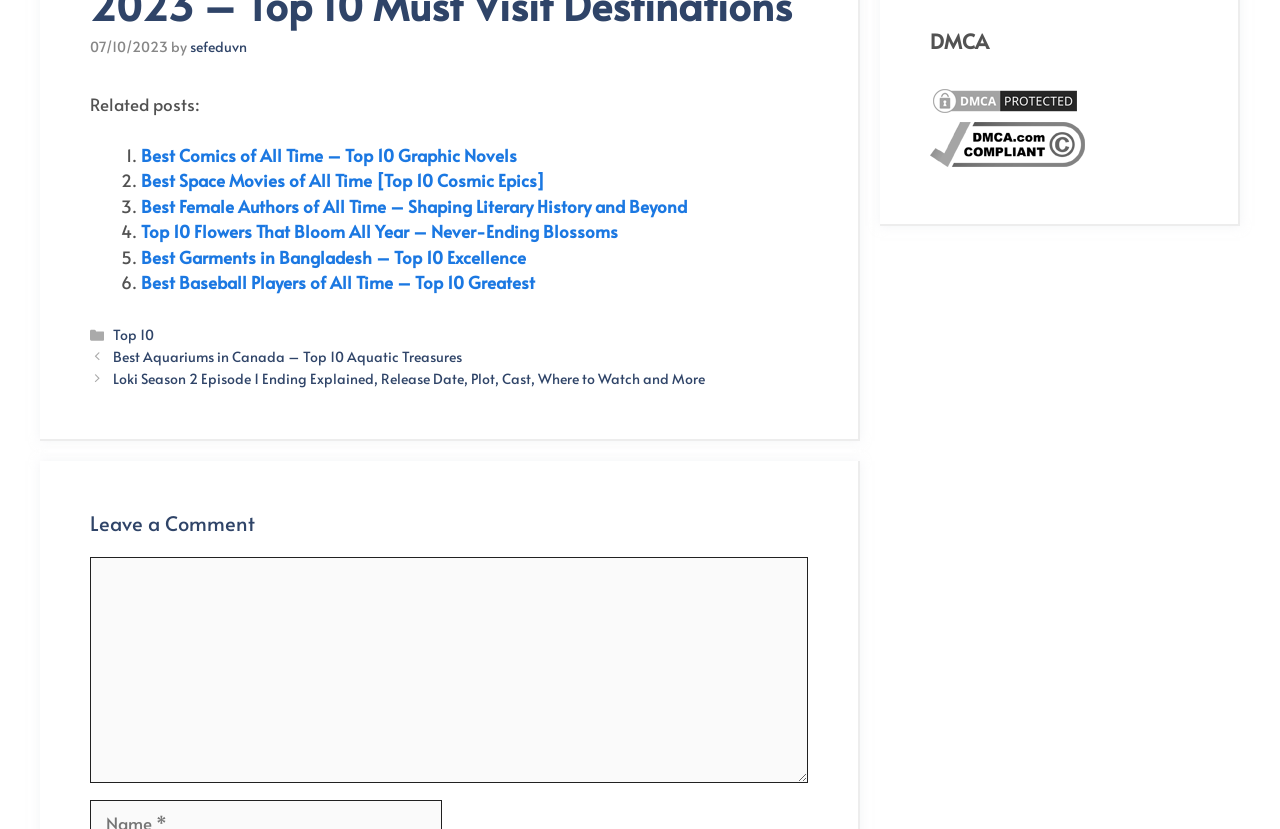Determine the bounding box coordinates of the UI element described by: "ADS? Get uBlock Origin".

None